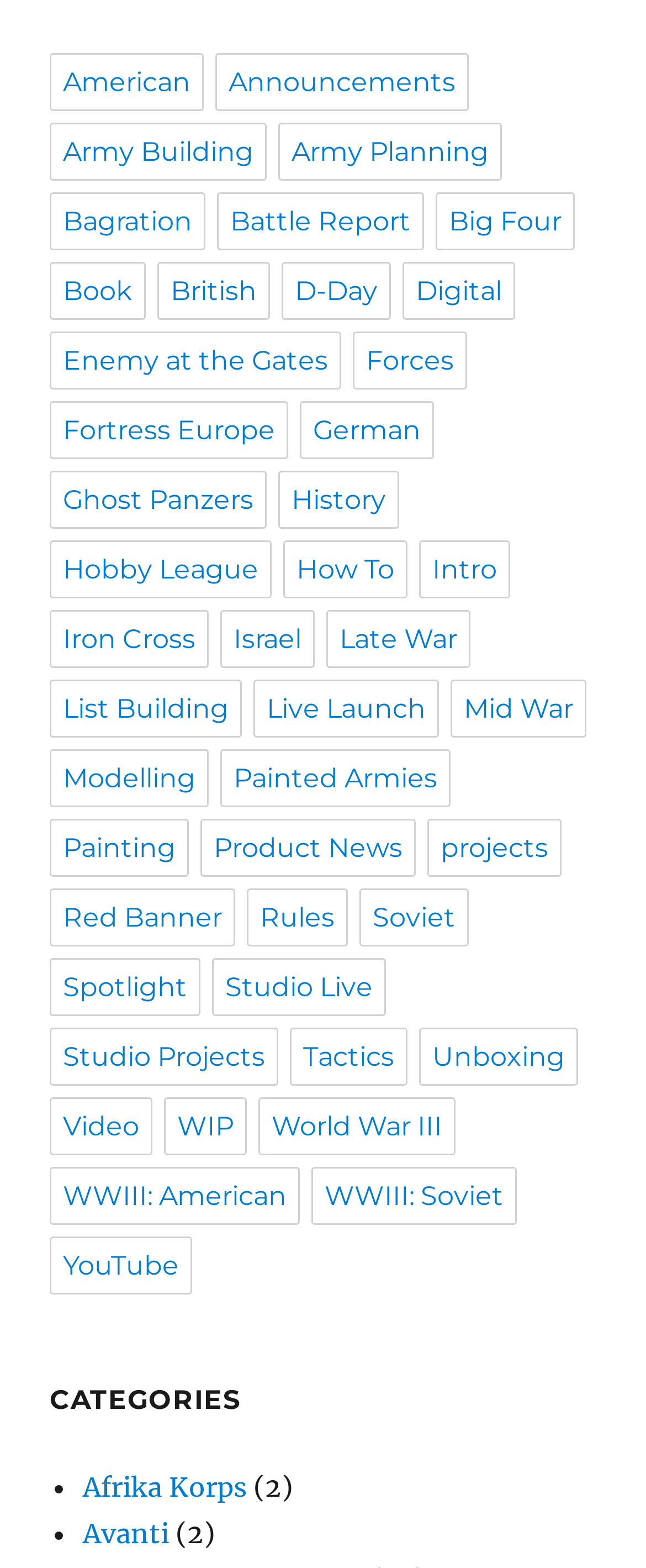What is the first link in the navigation section?
Using the image as a reference, give a one-word or short phrase answer.

American